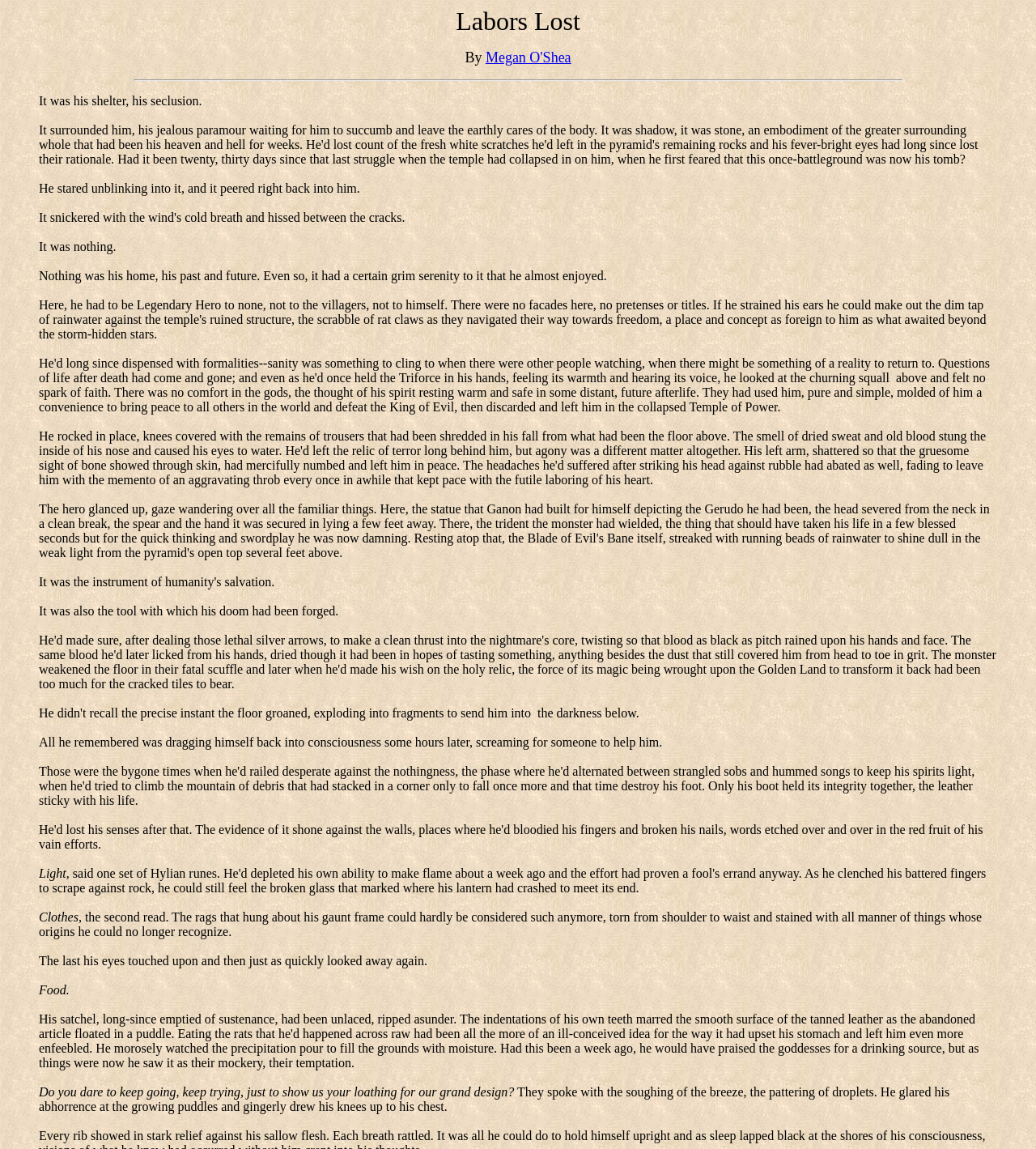Determine the bounding box coordinates of the UI element described by: "Megan O'Shea".

[0.469, 0.043, 0.551, 0.057]